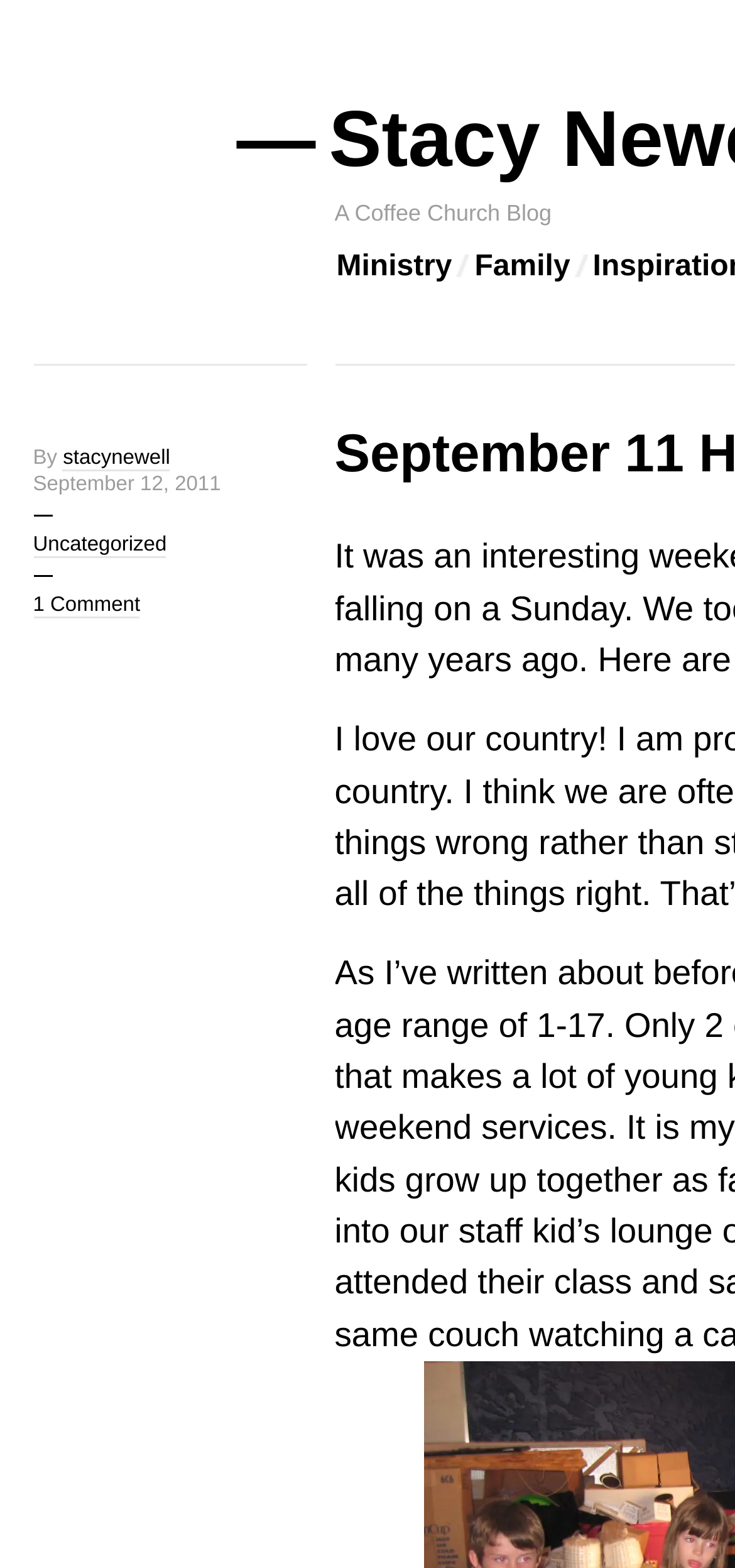Respond to the question with just a single word or phrase: 
What is the author of the blog post?

Stacy Newell